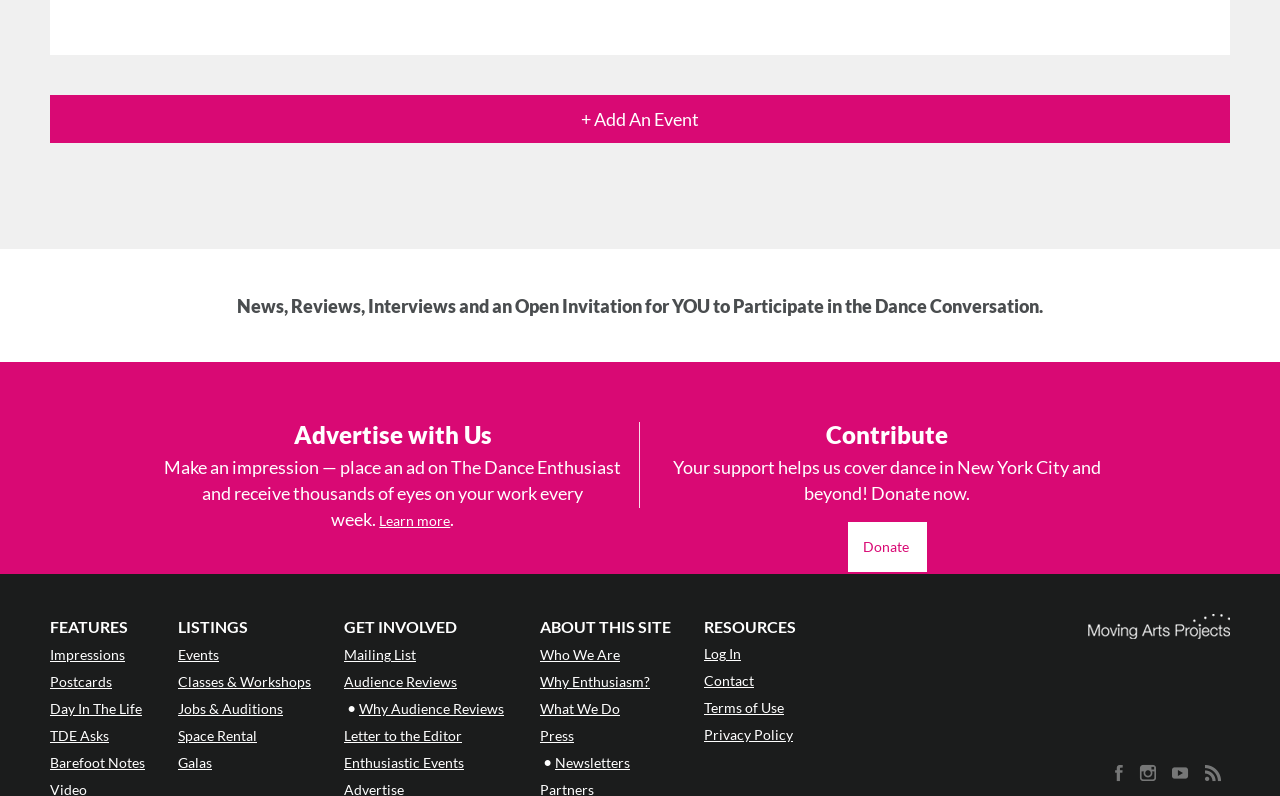What types of events are listed on this website?
From the image, provide a succinct answer in one word or a short phrase.

Dance events